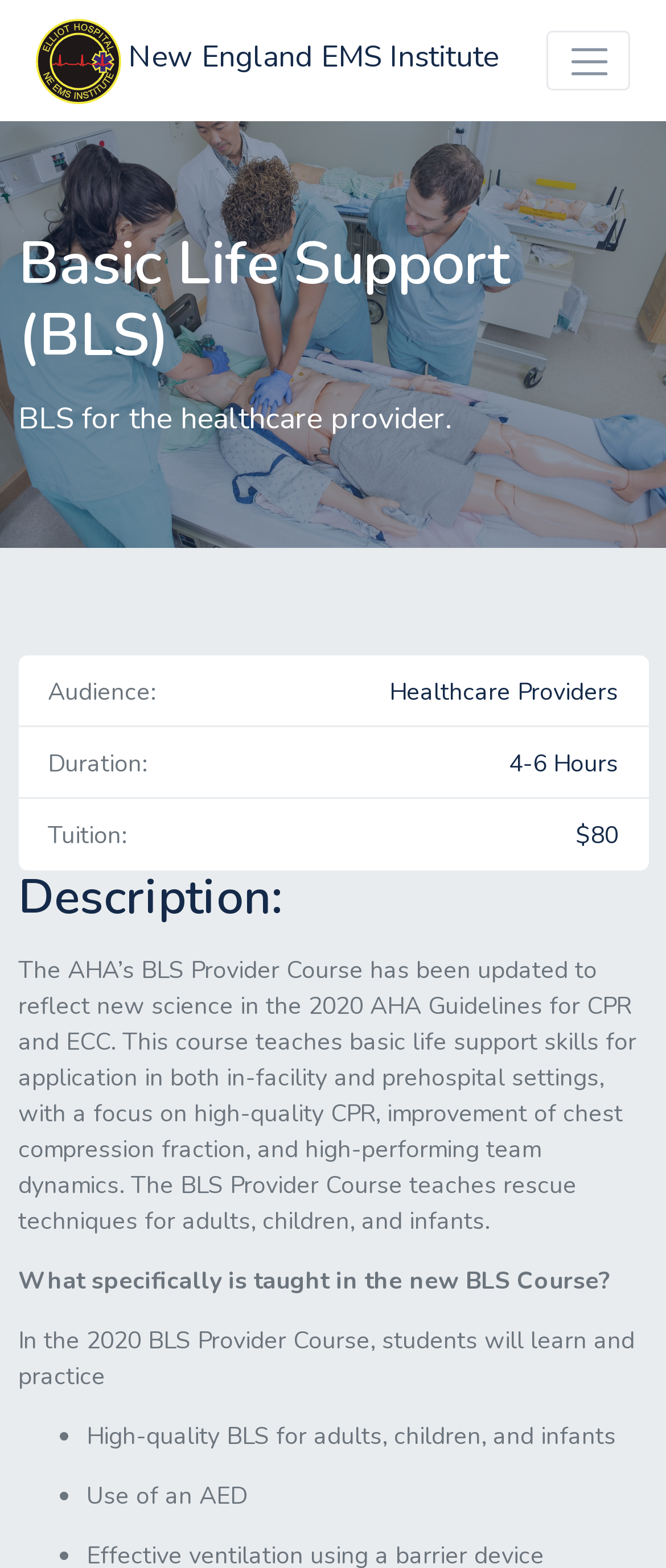What is the focus of the BLS Provider Course?
Please elaborate on the answer to the question with detailed information.

I found the answer by reading the description of the BLS Provider Course on the webpage. The course teaches basic life support skills with a focus on high-quality CPR, improvement of chest compression fraction, and high-performing team dynamics.